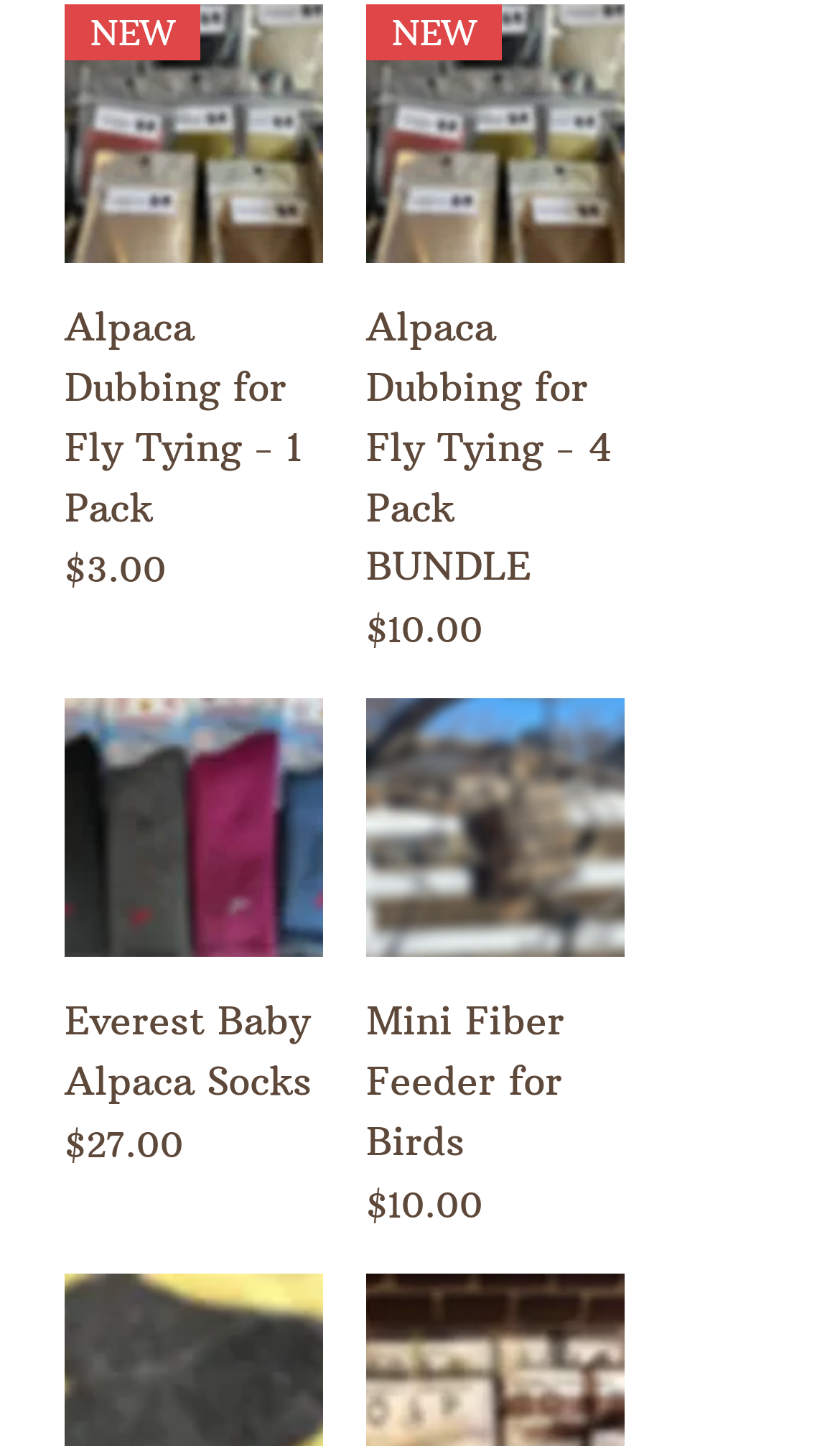What is the name of the product with the lowest price?
Please provide a detailed answer to the question.

I compared the prices of all products and found that 'Alpaca Dubbing for Fly Tying - 1 Pack' has the lowest price of $3.00.